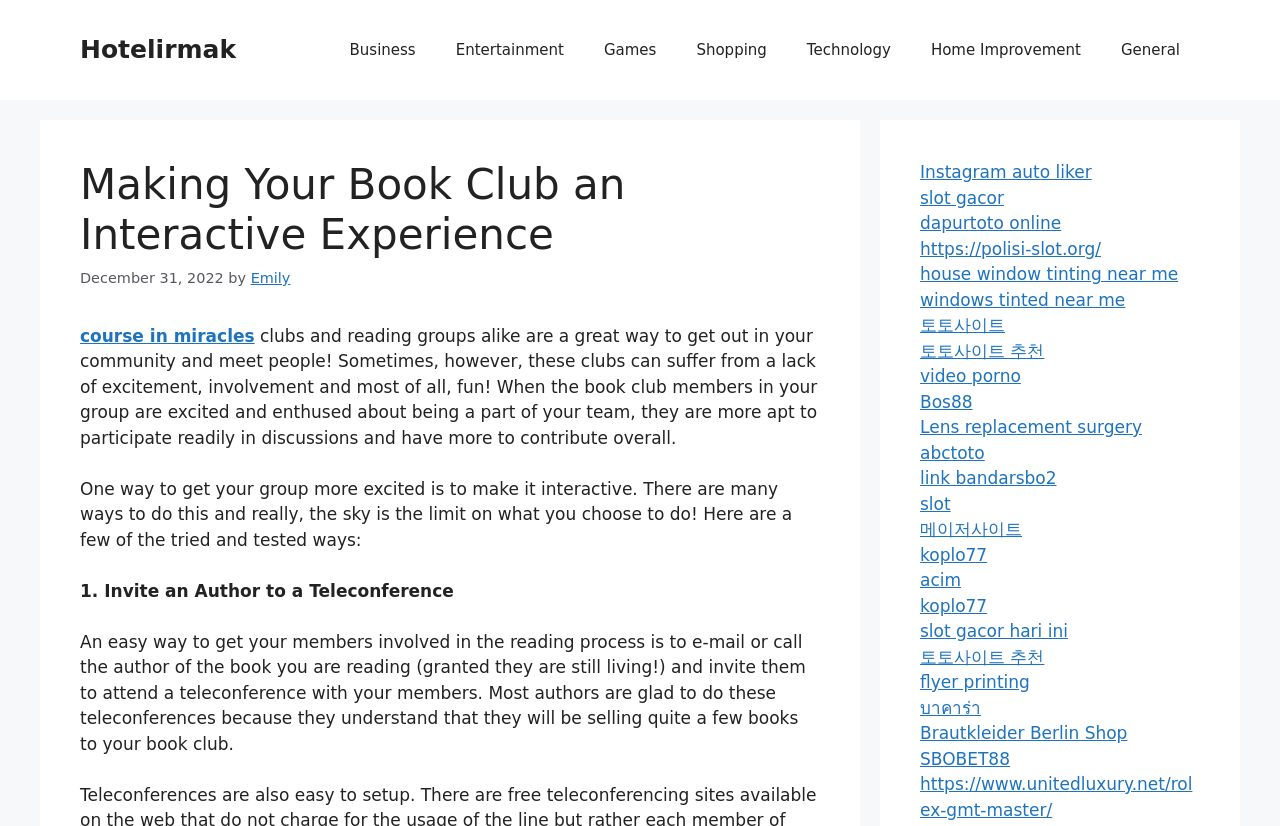Use a single word or phrase to answer this question: 
How many links are there in the navigation menu?

8